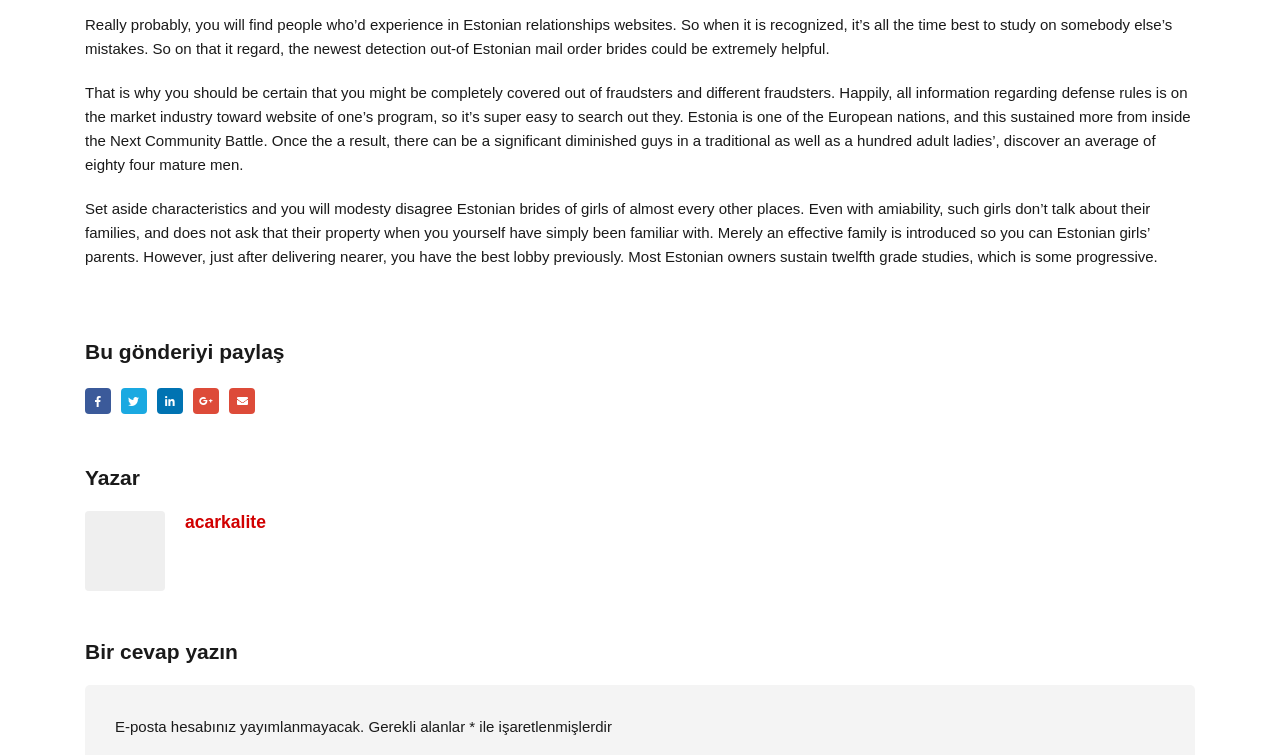What is the author's username?
Please provide a comprehensive and detailed answer to the question.

The author's username can be found in the link element with the text 'acarkalite', which is located under the 'Yazar' heading.